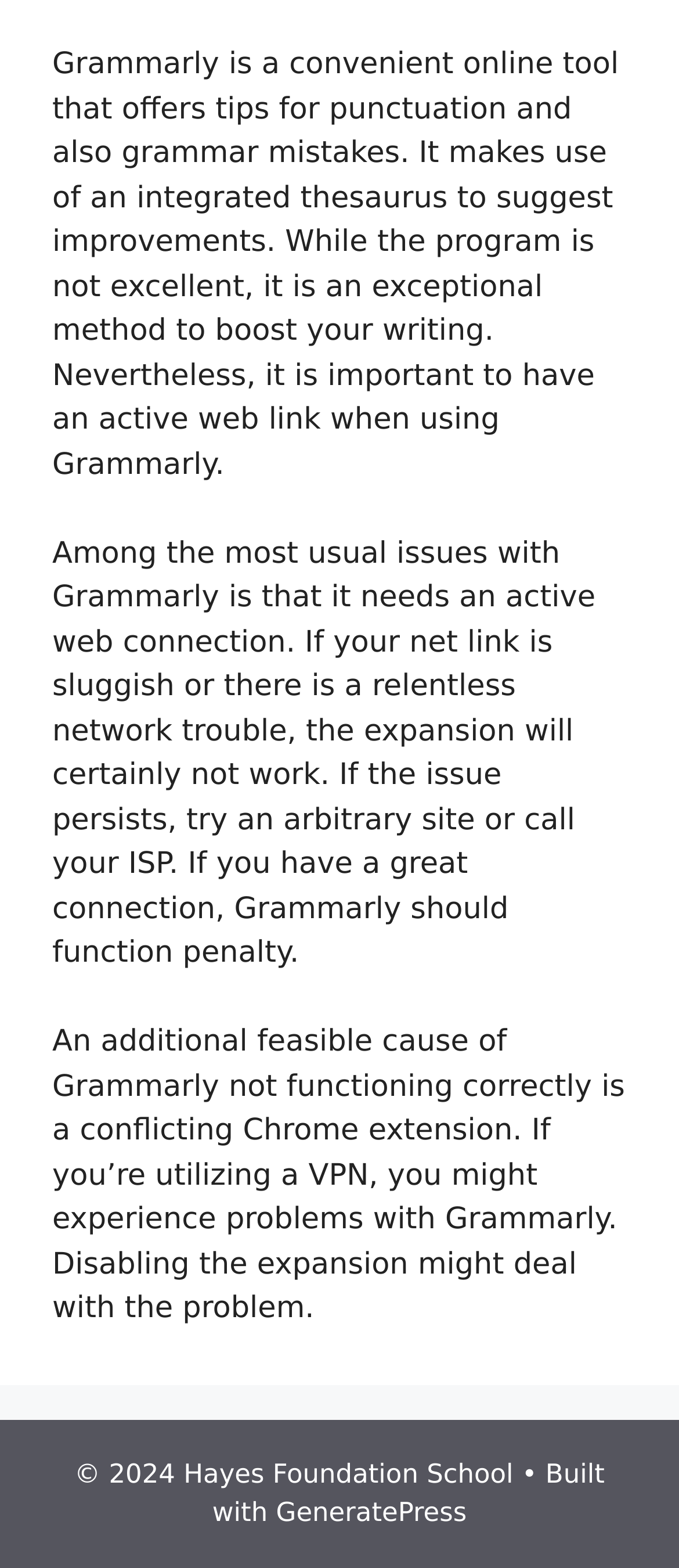What is the copyright year of the website?
Answer briefly with a single word or phrase based on the image.

2024